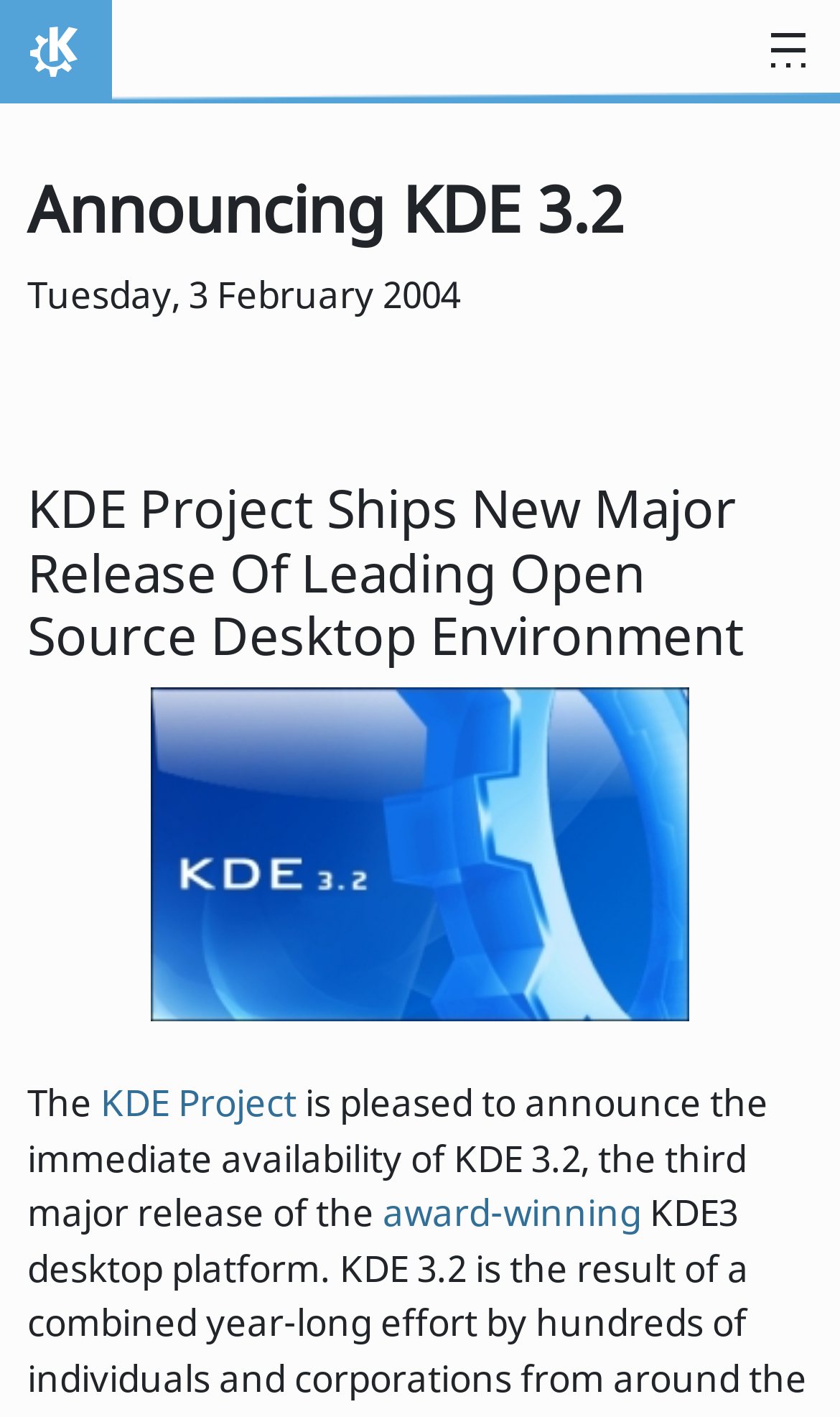What is the name of the image on the webpage?
Using the image, elaborate on the answer with as much detail as possible.

I found the name of the image by looking at the image element that is a child of the link element with the text 'Splash'. The image is located below the main heading.